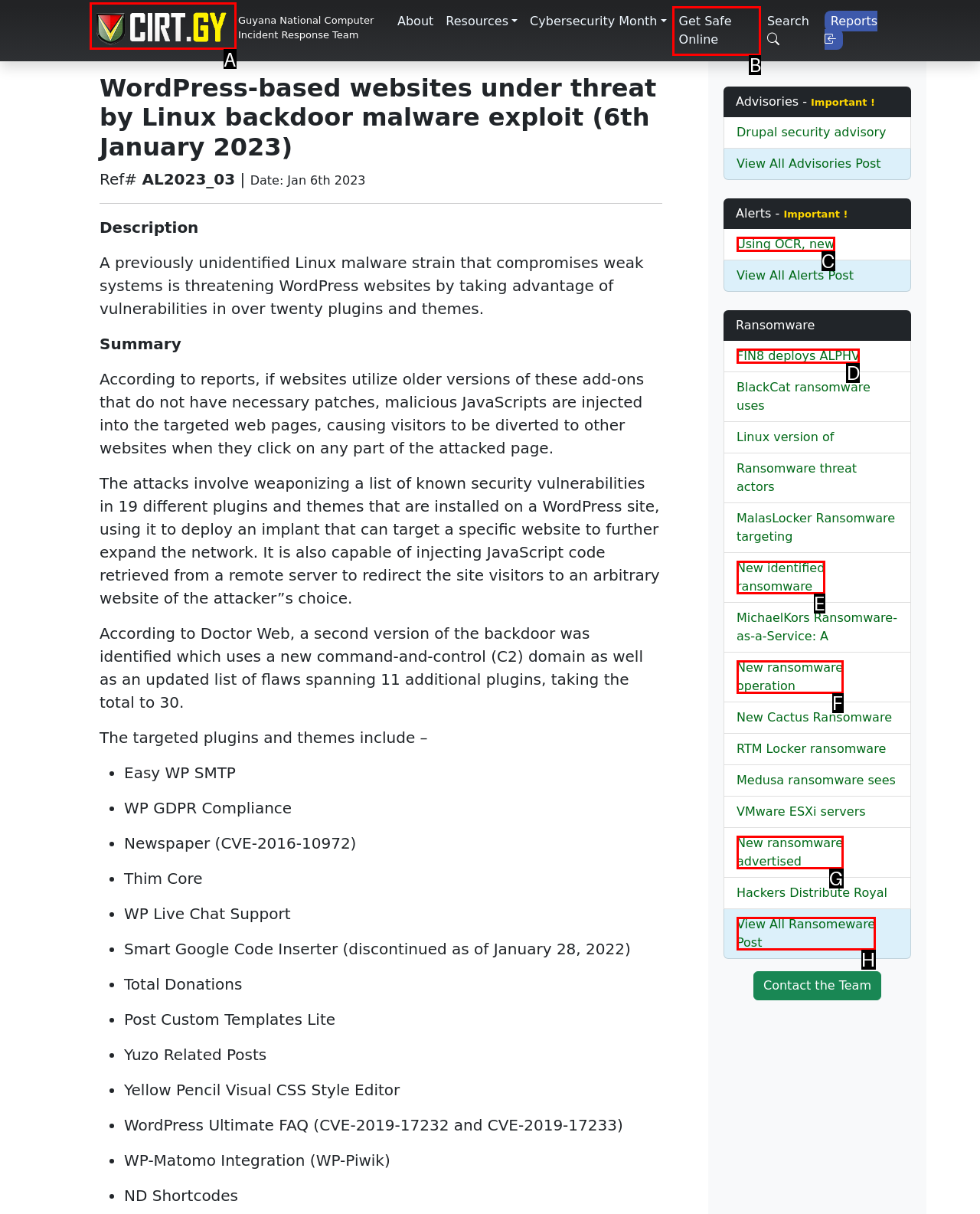For the given instruction: Click on the CIRT_LOGO, determine which boxed UI element should be clicked. Answer with the letter of the corresponding option directly.

A